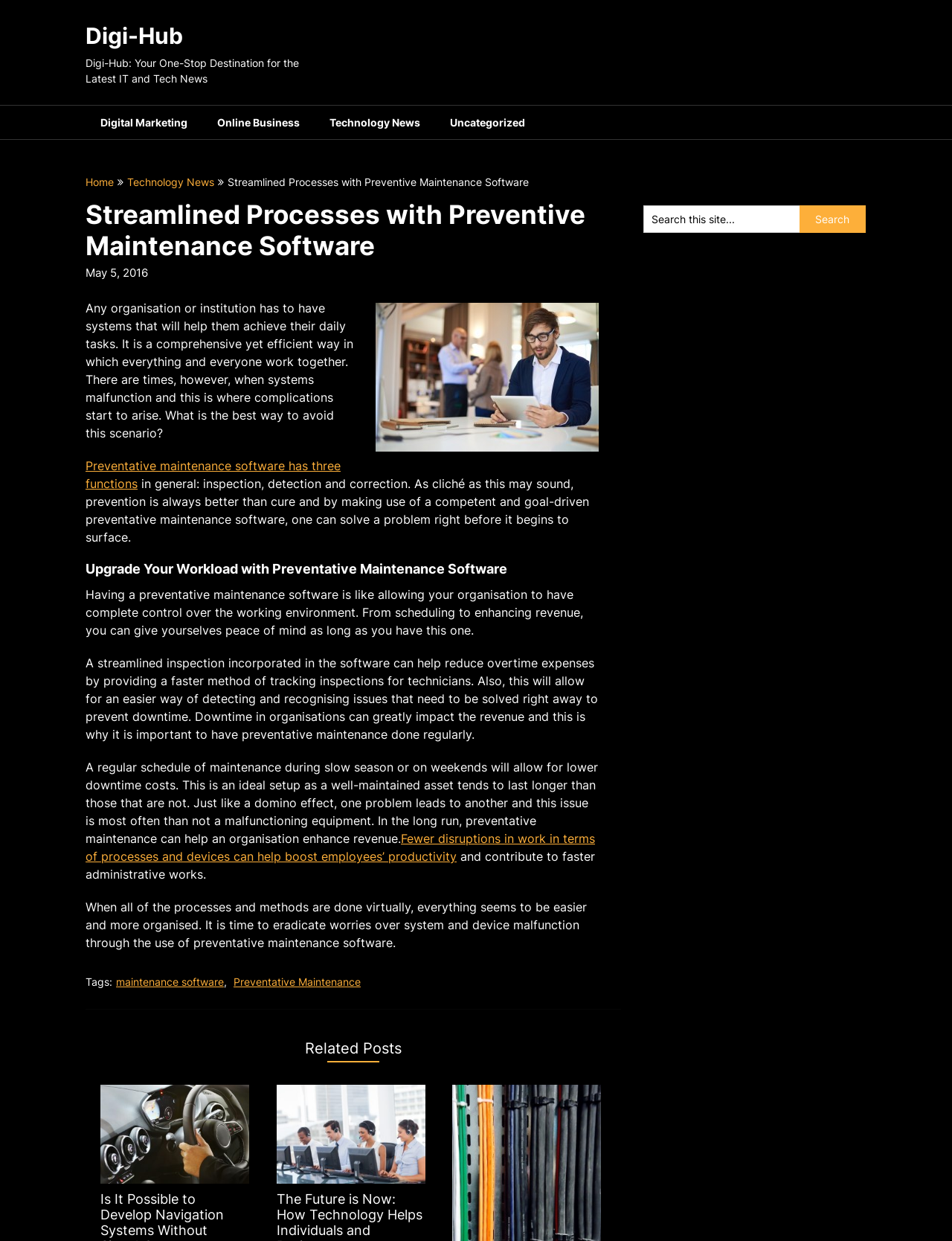Could you determine the bounding box coordinates of the clickable element to complete the instruction: "Explore 'Digital Marketing'"? Provide the coordinates as four float numbers between 0 and 1, i.e., [left, top, right, bottom].

[0.09, 0.085, 0.212, 0.112]